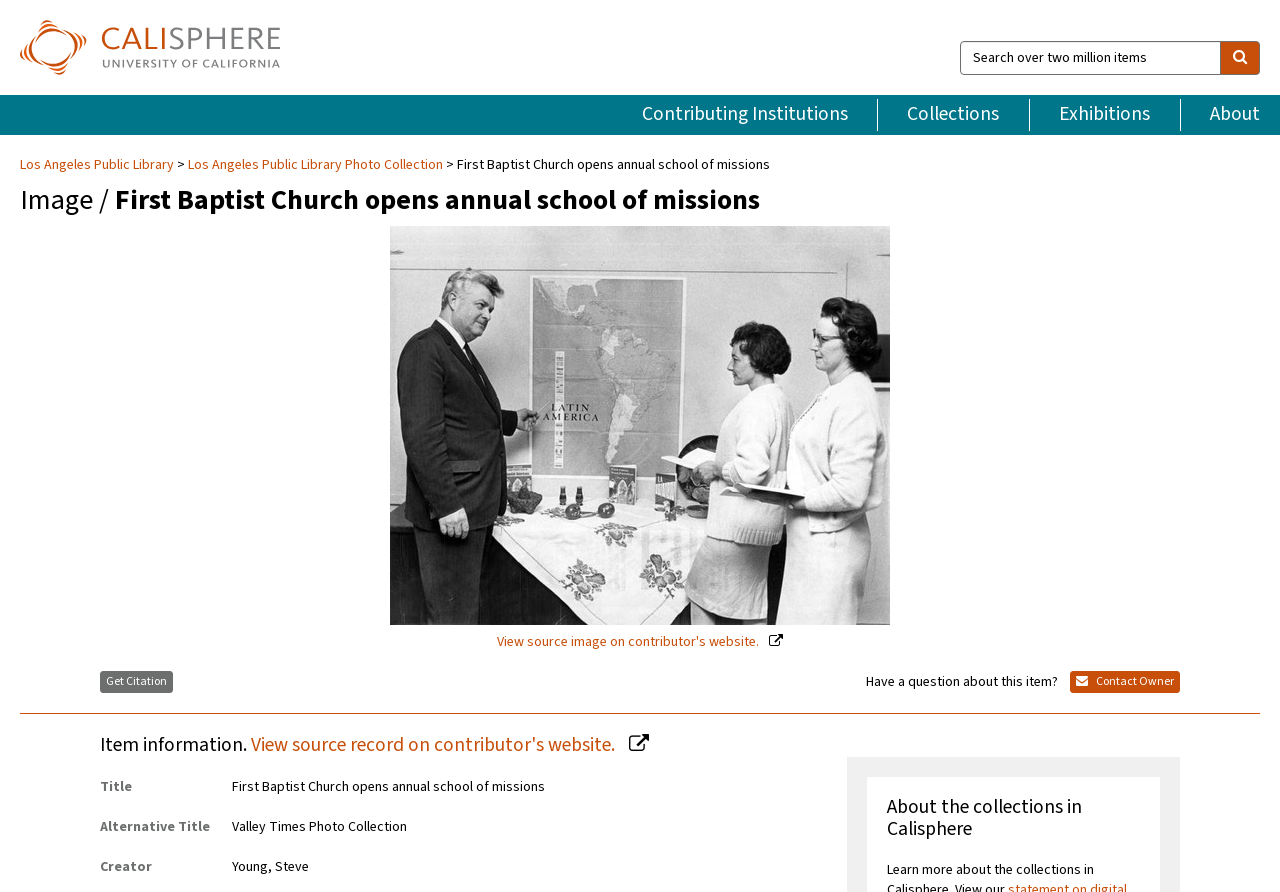Show the bounding box coordinates for the element that needs to be clicked to execute the following instruction: "View source record on contributor's website". Provide the coordinates in the form of four float numbers between 0 and 1, i.e., [left, top, right, bottom].

[0.196, 0.82, 0.507, 0.851]